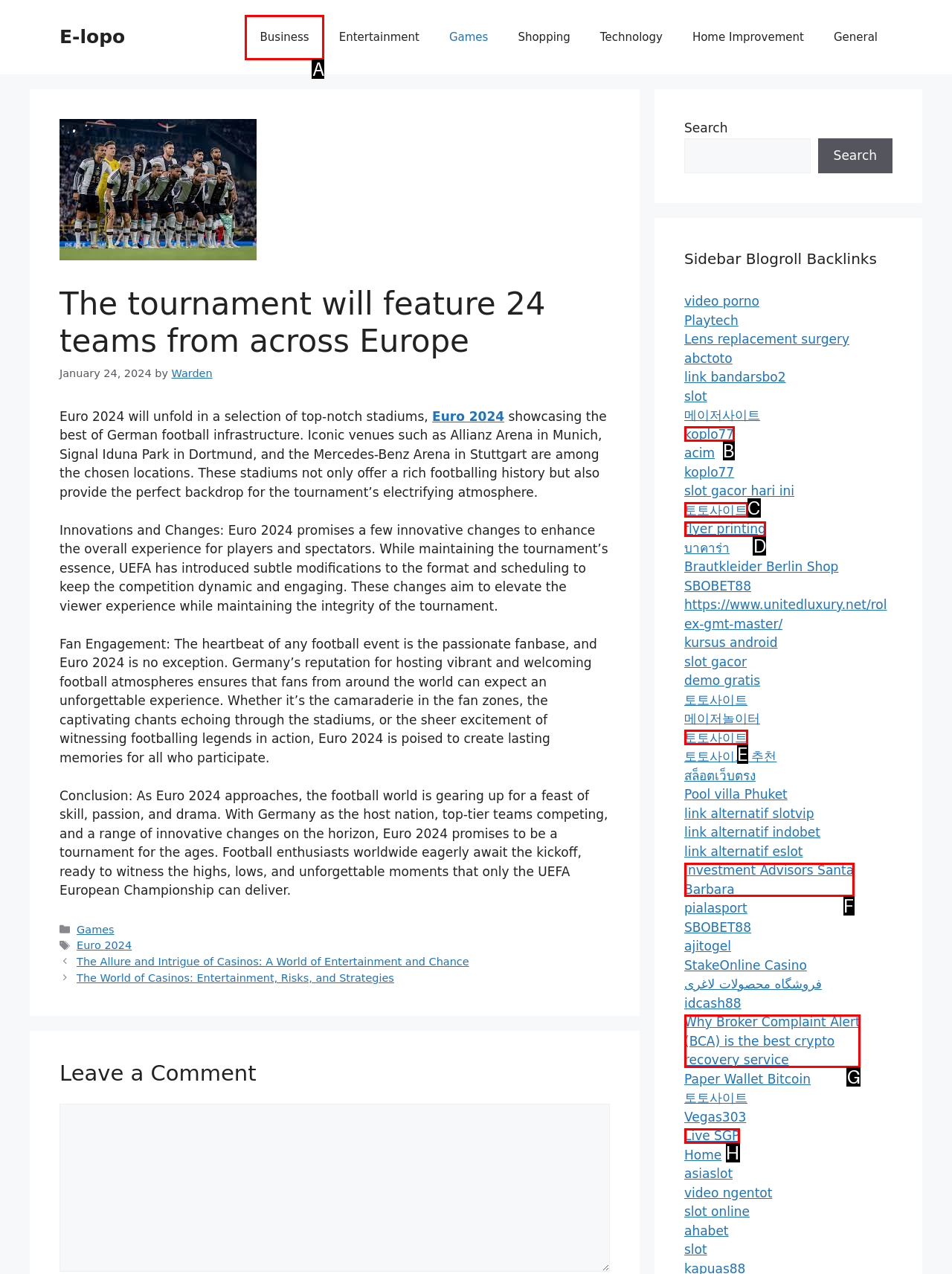Determine the UI element that matches the description: Investment Advisors Santa Barbara
Answer with the letter from the given choices.

F